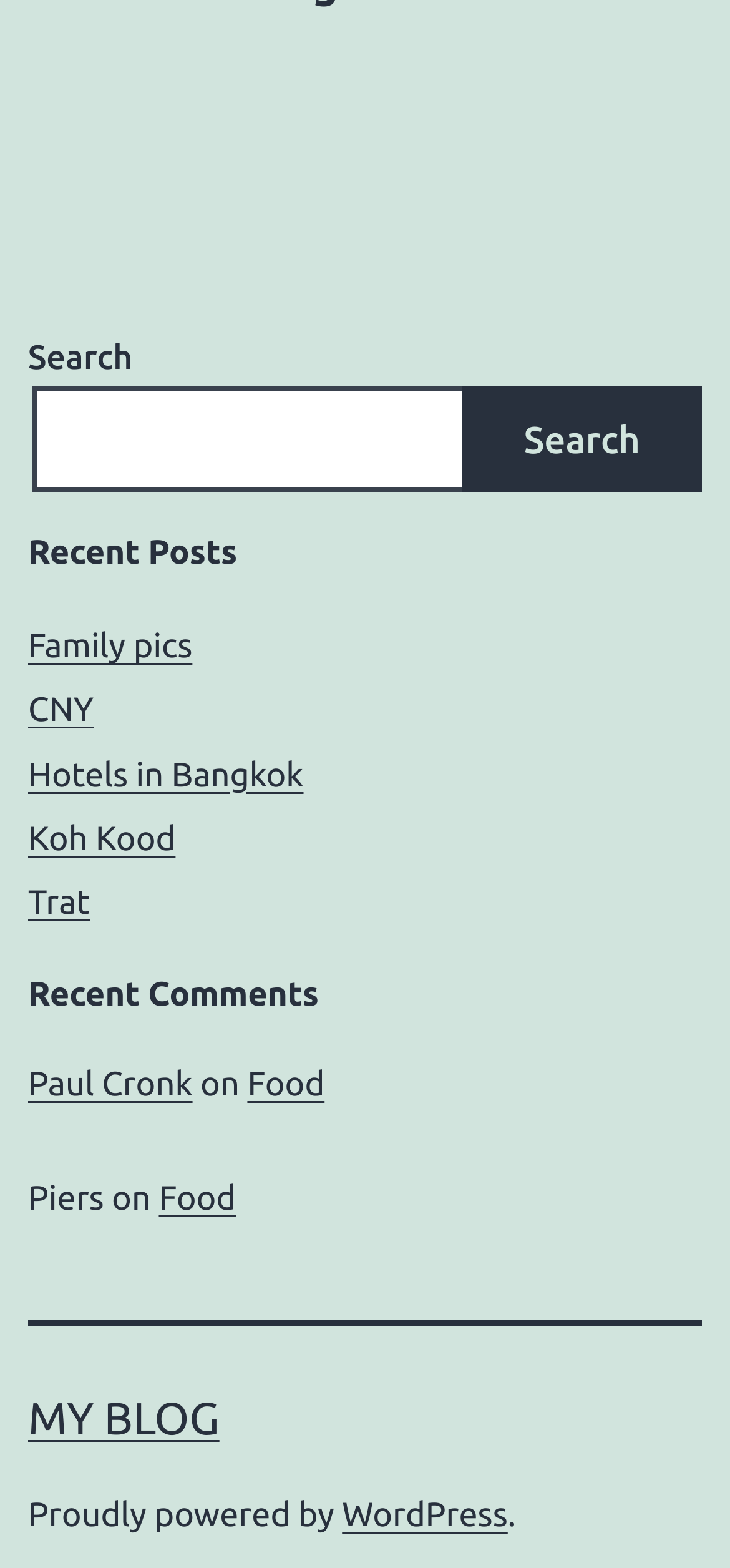Determine the bounding box coordinates of the clickable element to complete this instruction: "Search for something". Provide the coordinates in the format of four float numbers between 0 and 1, [left, top, right, bottom].

[0.044, 0.247, 0.641, 0.314]